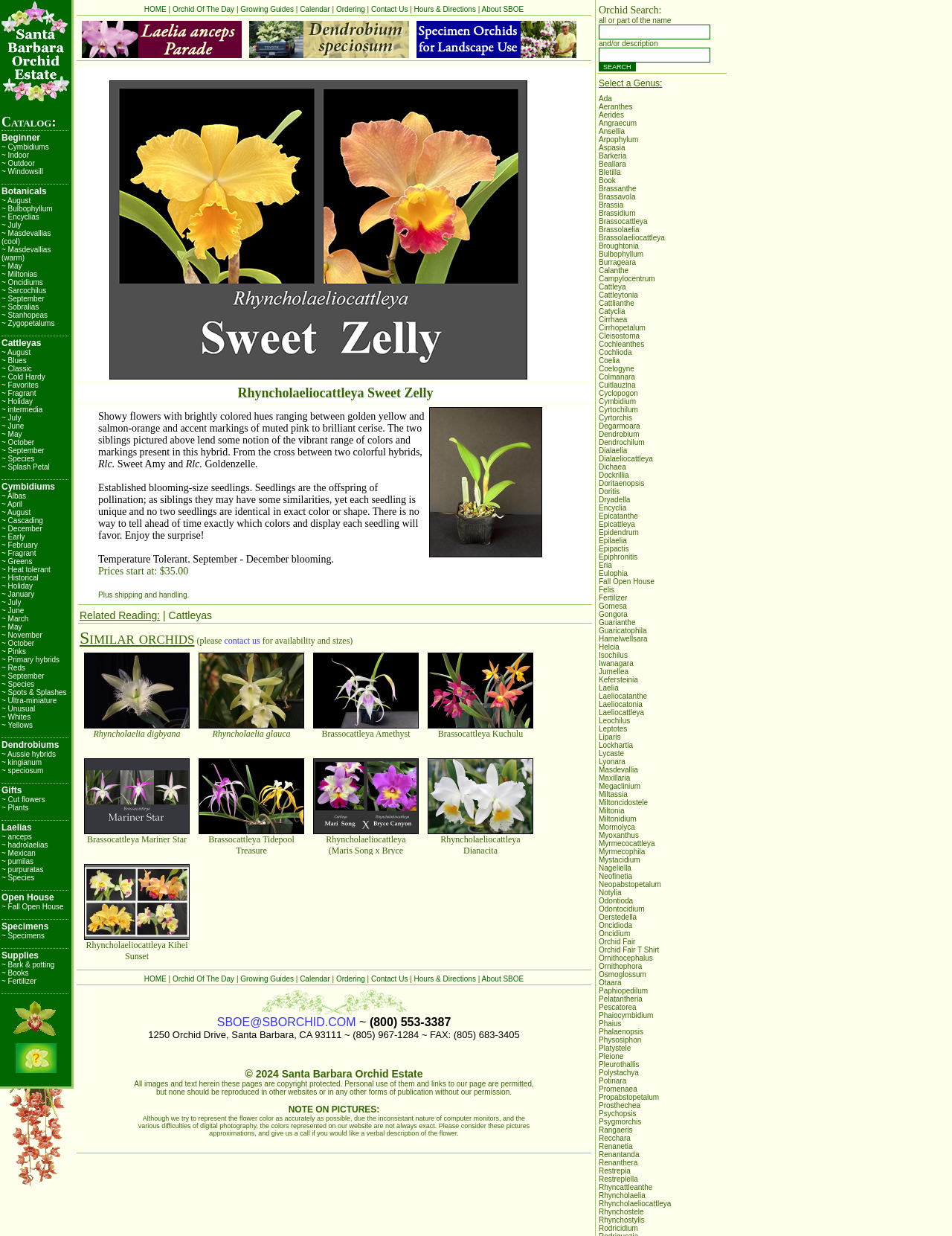Please identify the bounding box coordinates of the element that needs to be clicked to execute the following command: "Visit the encyclopedia". Provide the bounding box using four float numbers between 0 and 1, formatted as [left, top, right, bottom].

None